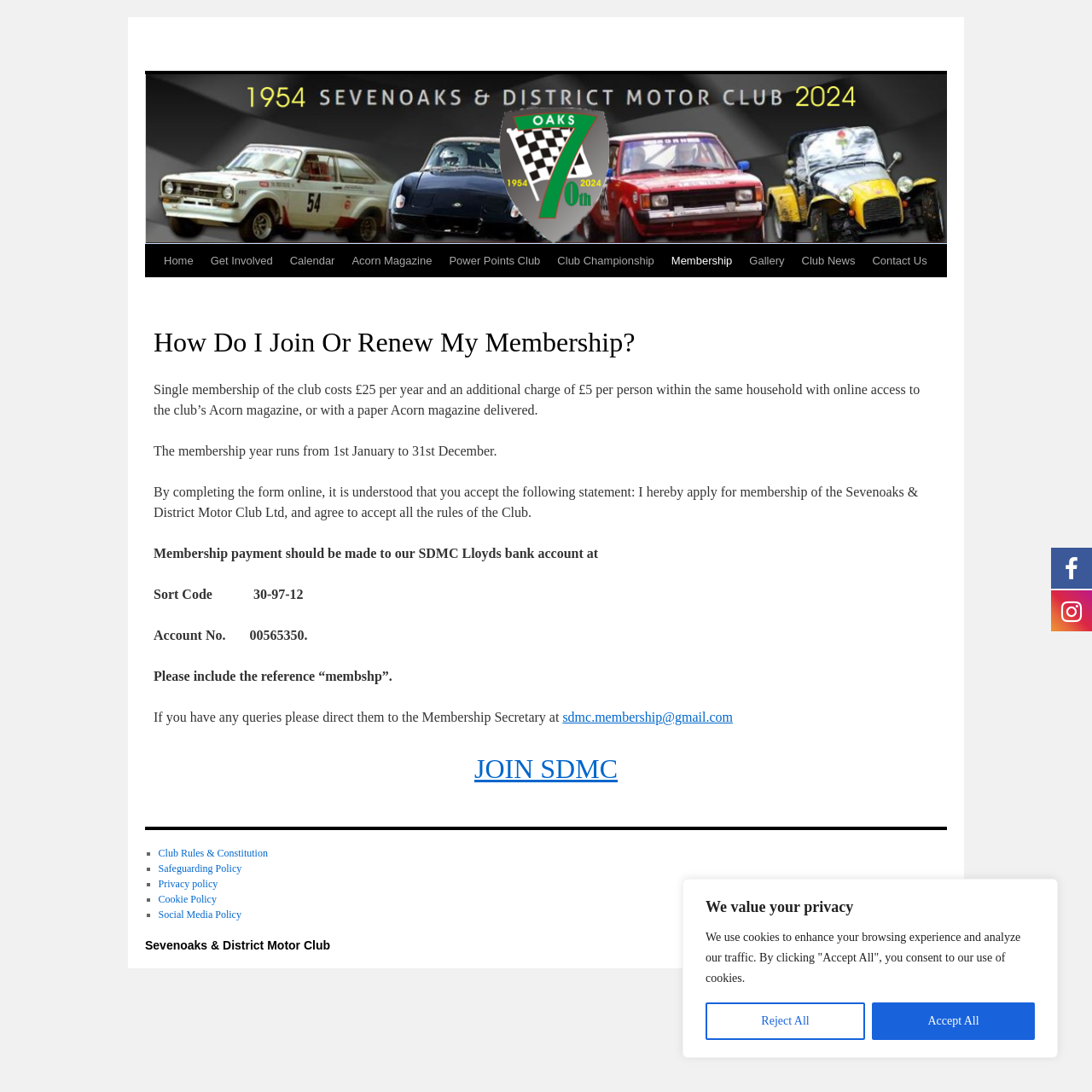Identify the bounding box coordinates of the section that should be clicked to achieve the task described: "Click the 'Reject All' button".

[0.646, 0.918, 0.792, 0.952]